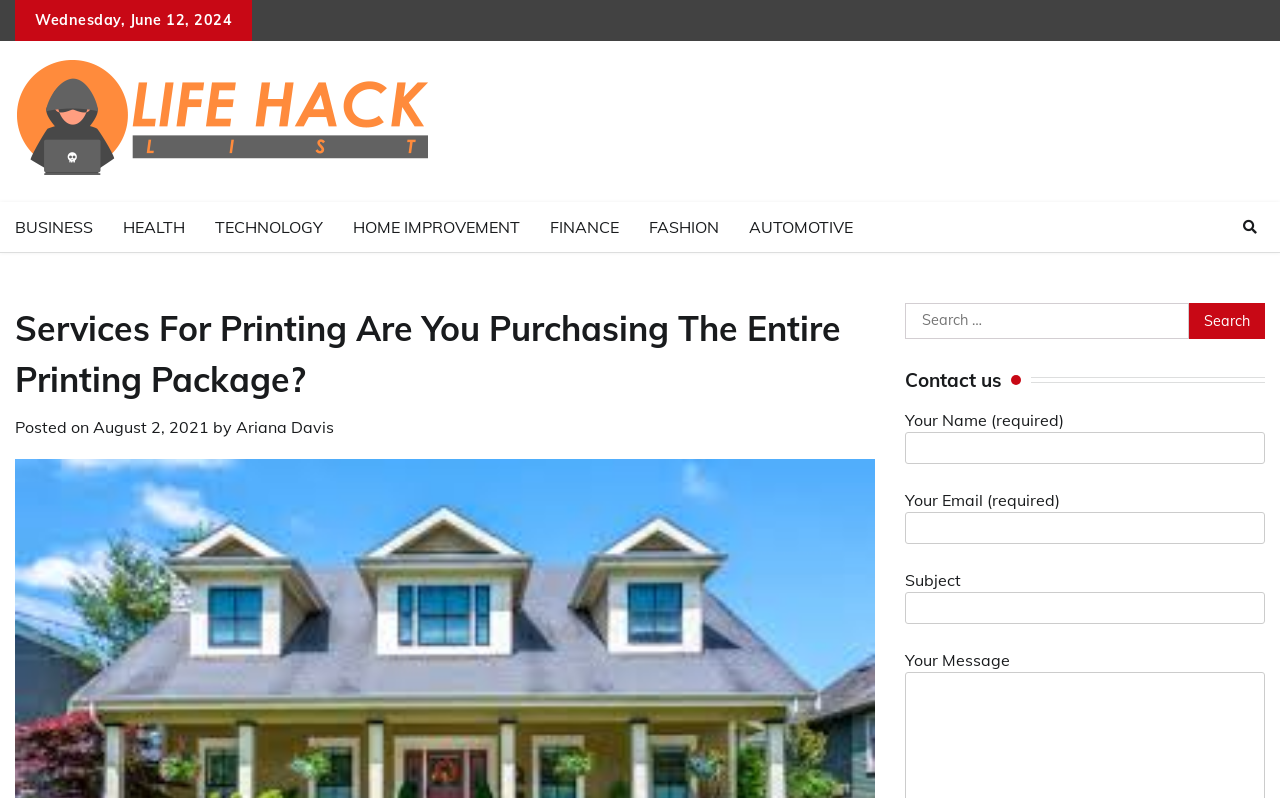What is the purpose of the search box?
Answer with a single word or short phrase according to what you see in the image.

To search for content